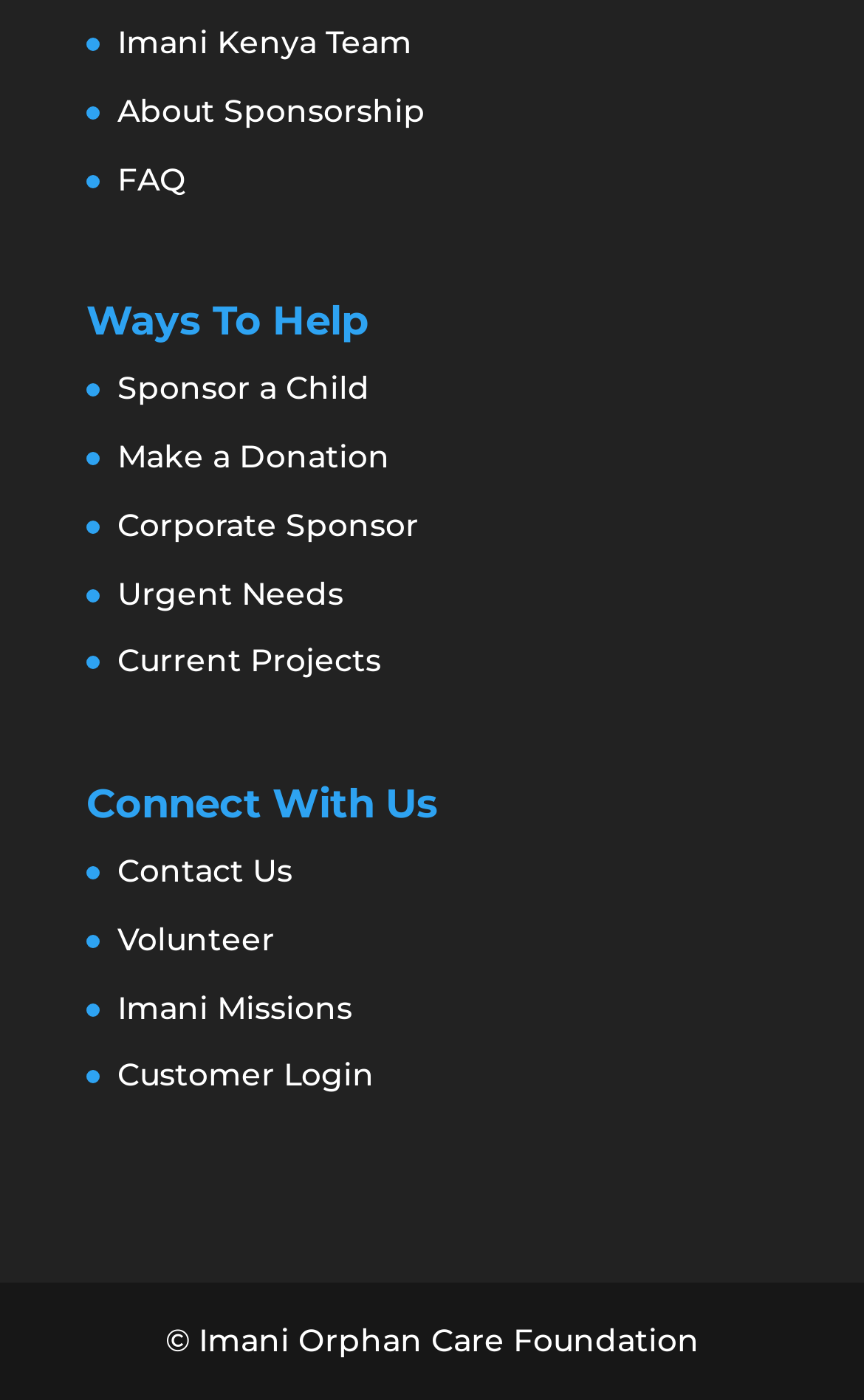Locate the UI element that matches the description FAQ in the webpage screenshot. Return the bounding box coordinates in the format (top-left x, top-left y, bottom-right x, bottom-right y), with values ranging from 0 to 1.

[0.136, 0.113, 0.215, 0.142]